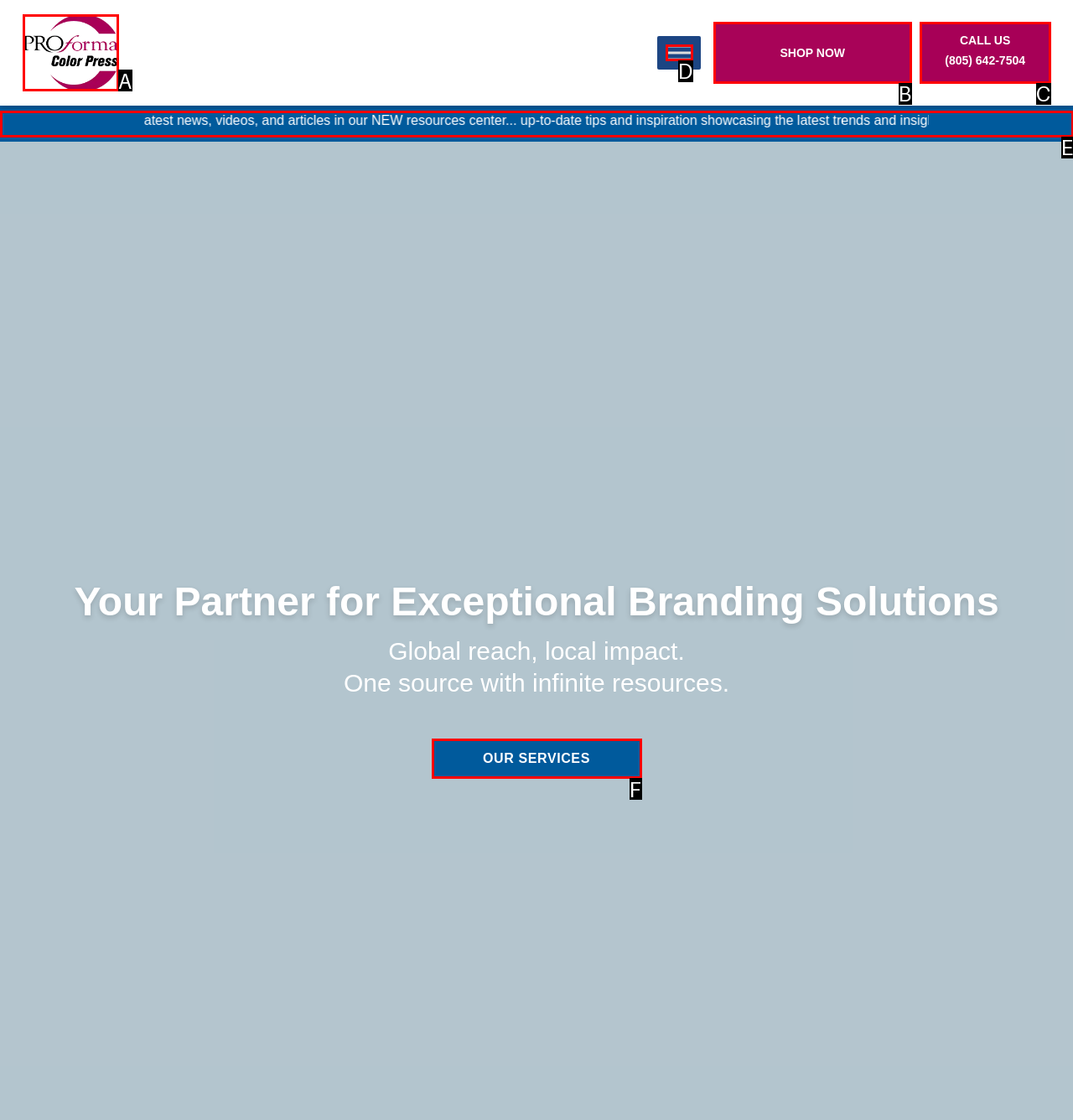With the provided description: Share, select the most suitable HTML element. Respond with the letter of the selected option.

None